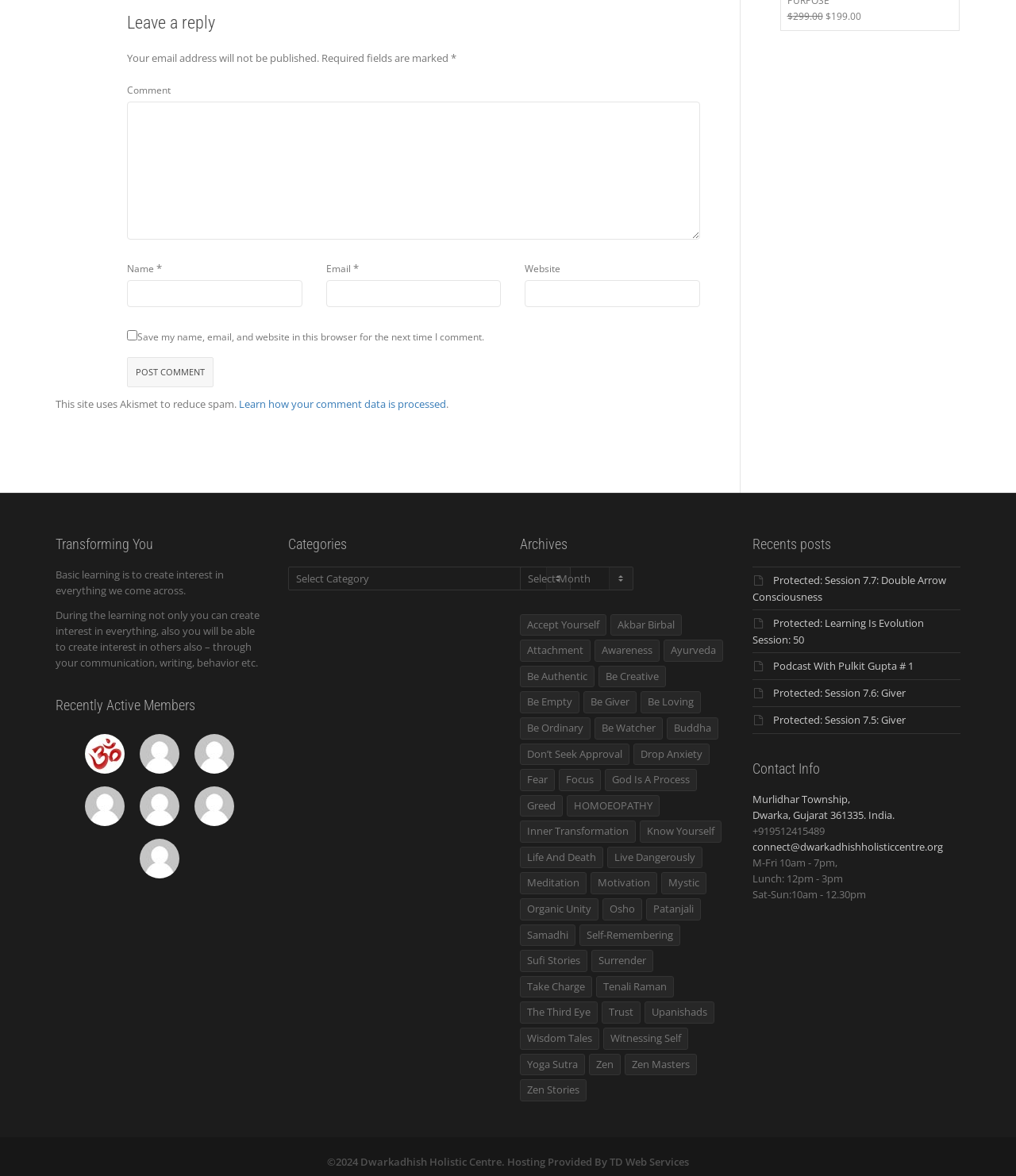Please find the bounding box coordinates of the element that must be clicked to perform the given instruction: "Enter your comment". The coordinates should be four float numbers from 0 to 1, i.e., [left, top, right, bottom].

[0.125, 0.086, 0.689, 0.204]